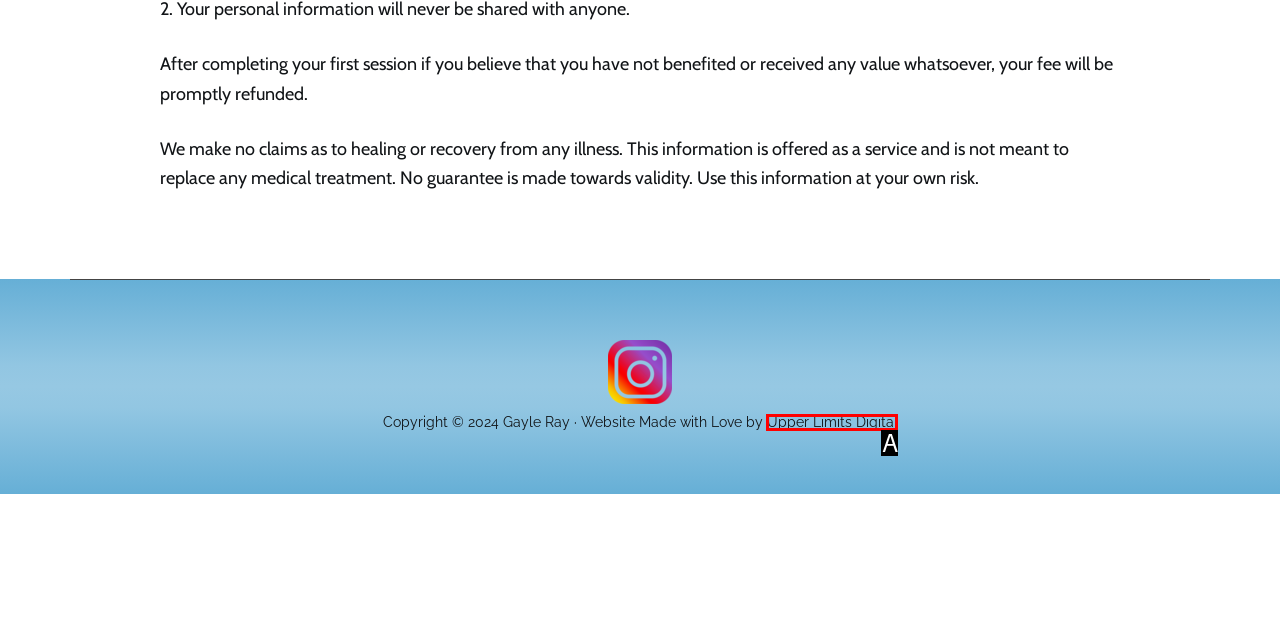Identify the HTML element that corresponds to the following description: Upper Limits Digital. Provide the letter of the correct option from the presented choices.

A